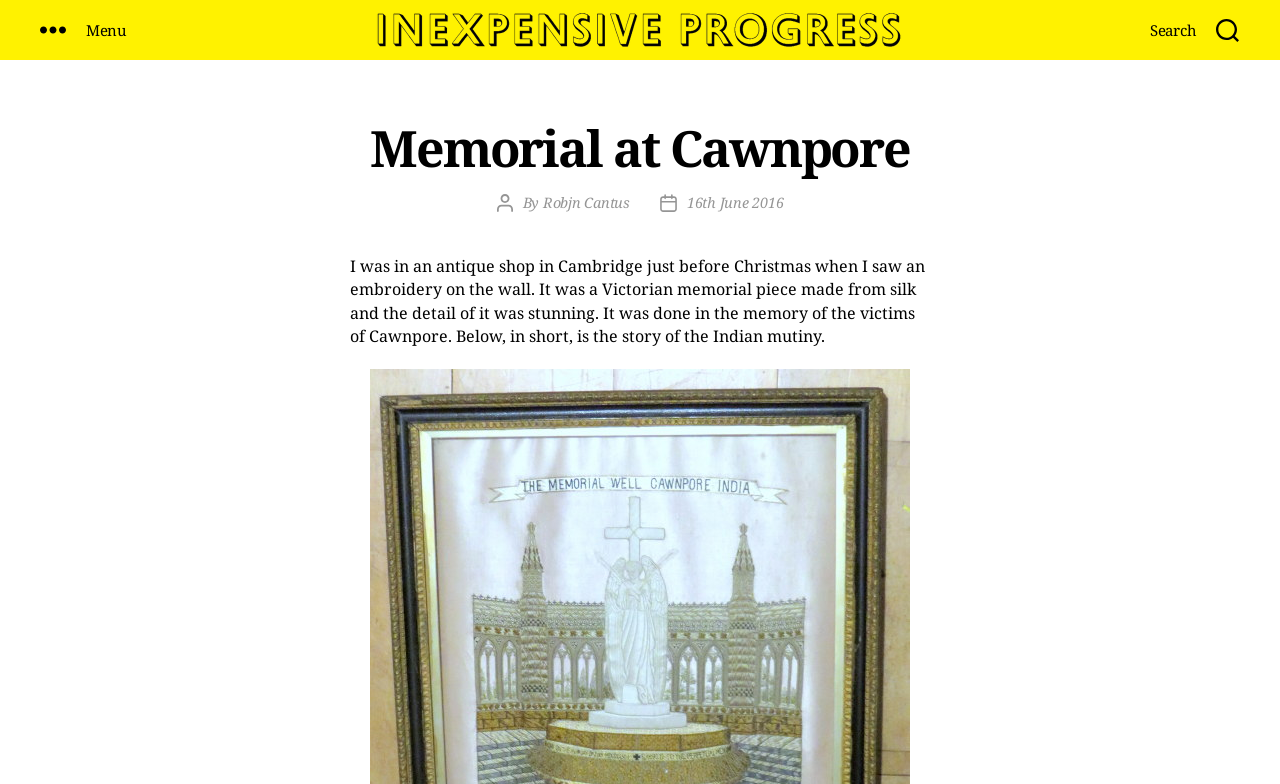Review the image closely and give a comprehensive answer to the question: When was the article published?

The publication date of the article can be found by looking at the header section of the webpage, where it says 'Post Date' followed by the date, which is '16th June 2016'.